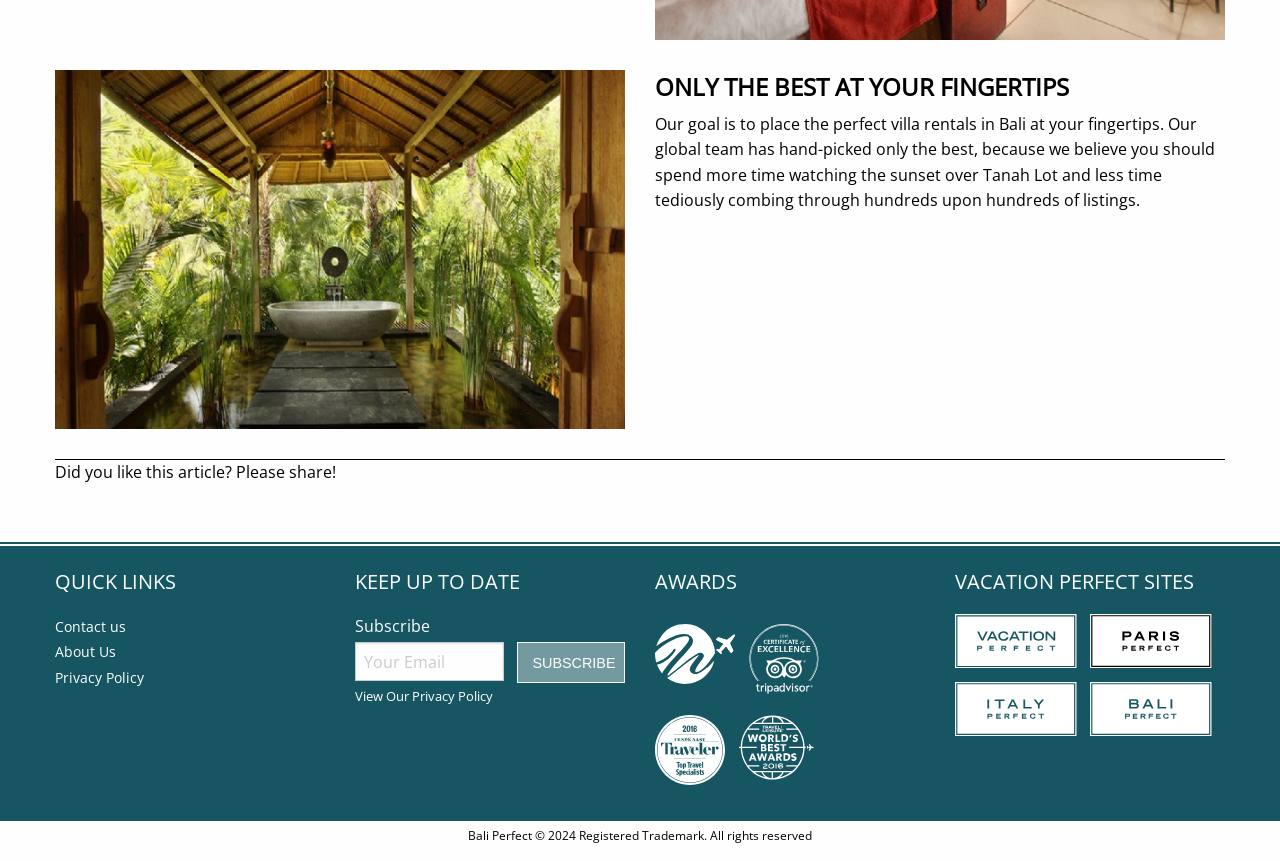Return the bounding box coordinates of the UI element that corresponds to this description: "View Our Privacy Policy". The coordinates must be given as four float numbers in the range of 0 and 1, [left, top, right, bottom].

[0.277, 0.798, 0.385, 0.819]